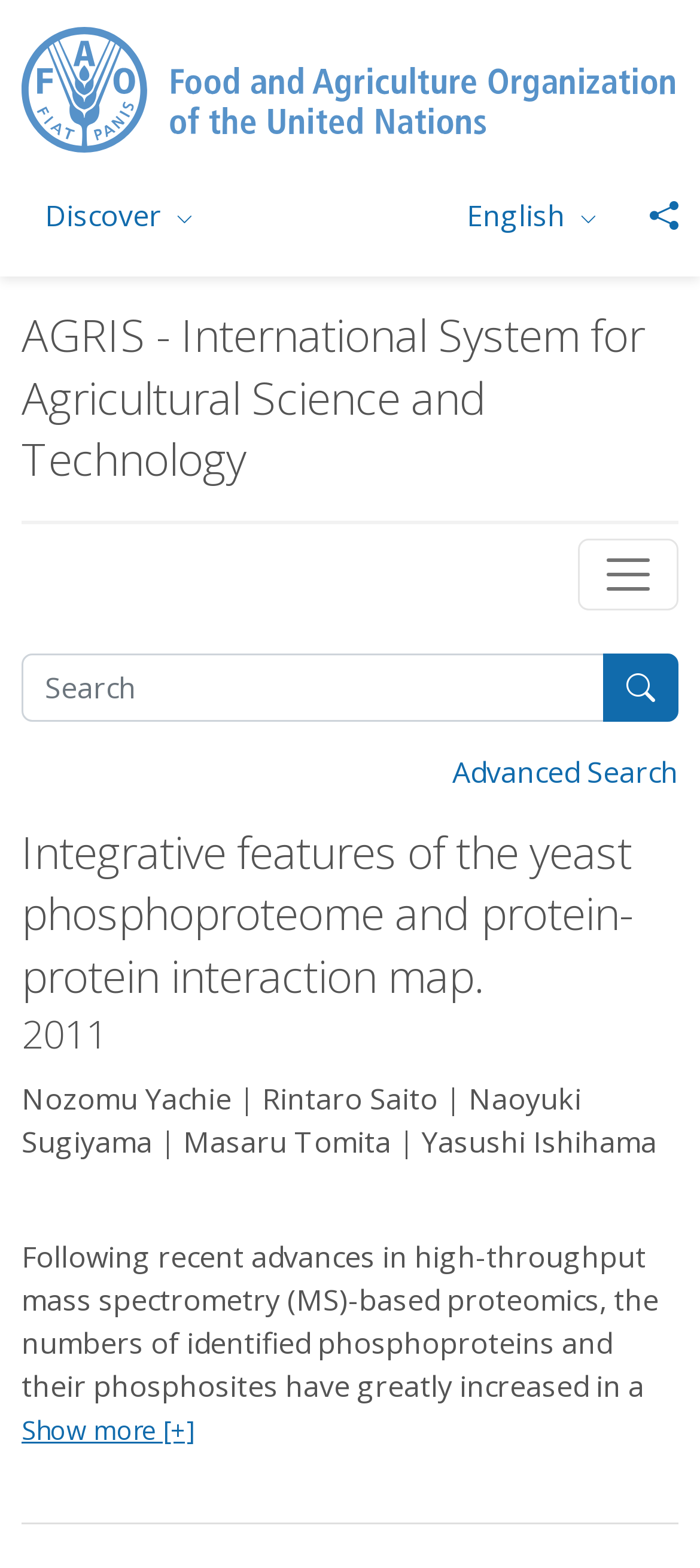Please identify the bounding box coordinates of where to click in order to follow the instruction: "Toggle navigation".

[0.826, 0.343, 0.969, 0.389]